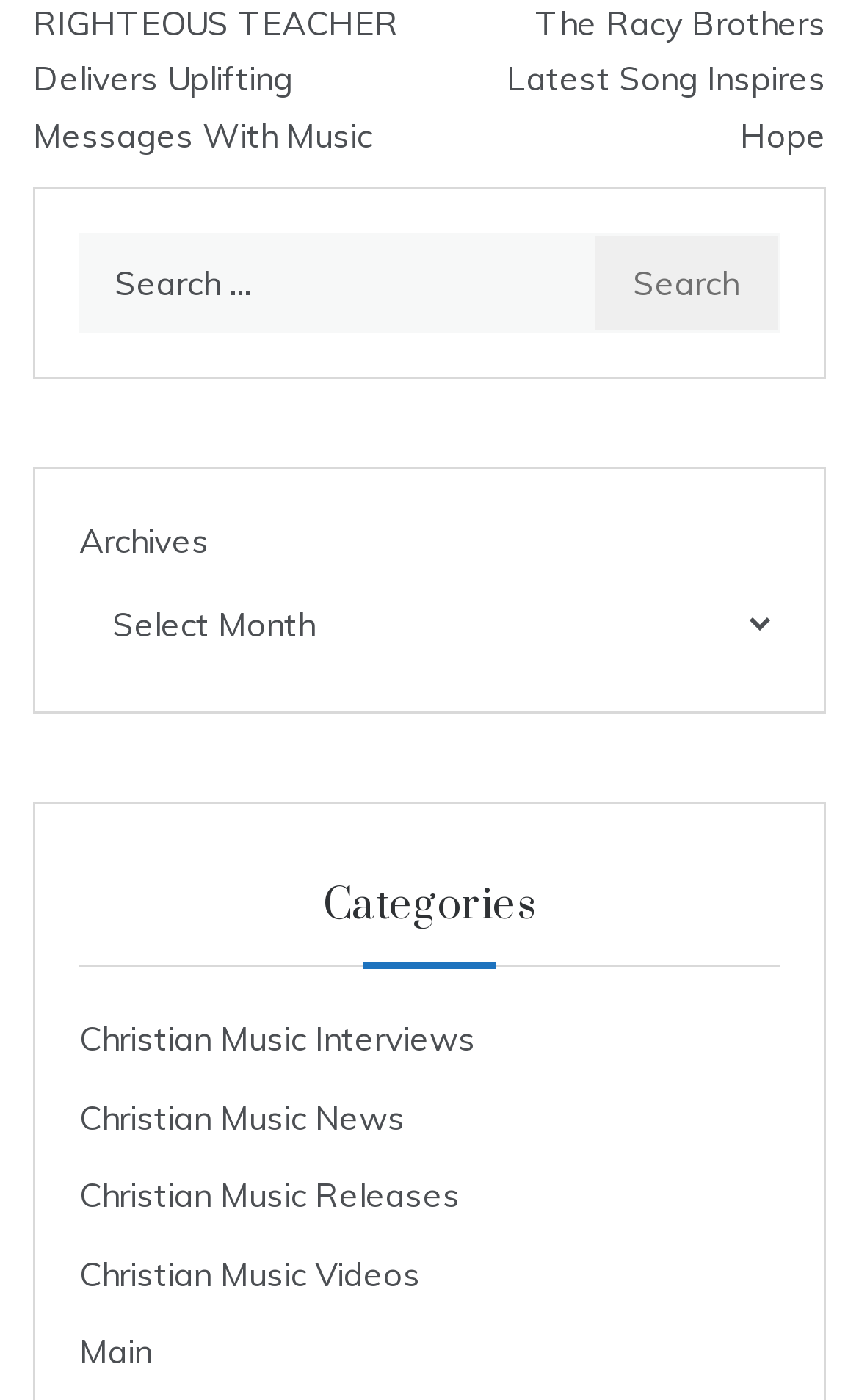Kindly determine the bounding box coordinates for the area that needs to be clicked to execute this instruction: "View Christian Music Interviews".

[0.092, 0.723, 0.554, 0.763]